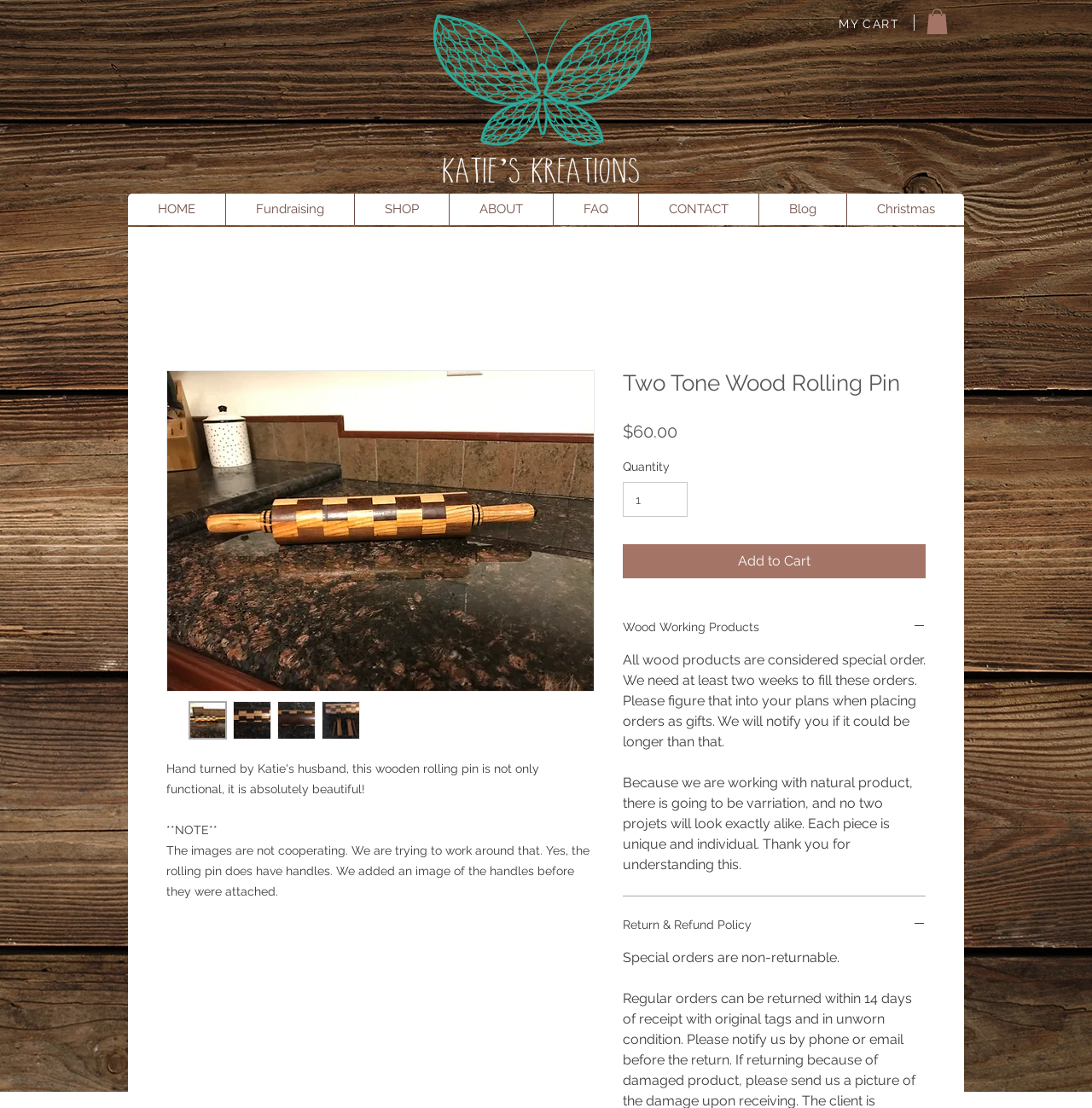Locate the bounding box coordinates of the clickable area to execute the instruction: "Change the quantity". Provide the coordinates as four float numbers between 0 and 1, represented as [left, top, right, bottom].

[0.57, 0.435, 0.63, 0.466]